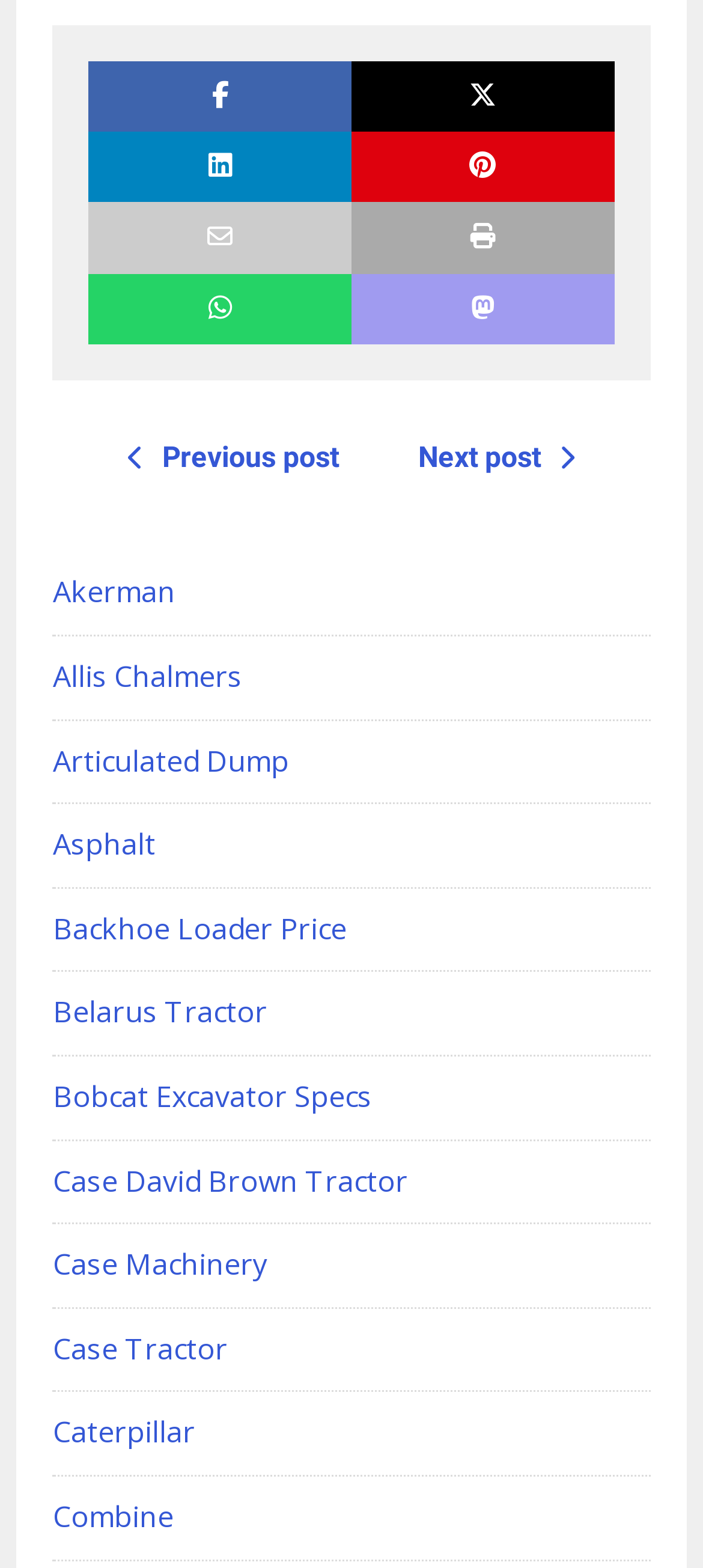Respond with a single word or phrase to the following question: How many links are there in the sidebar?

14